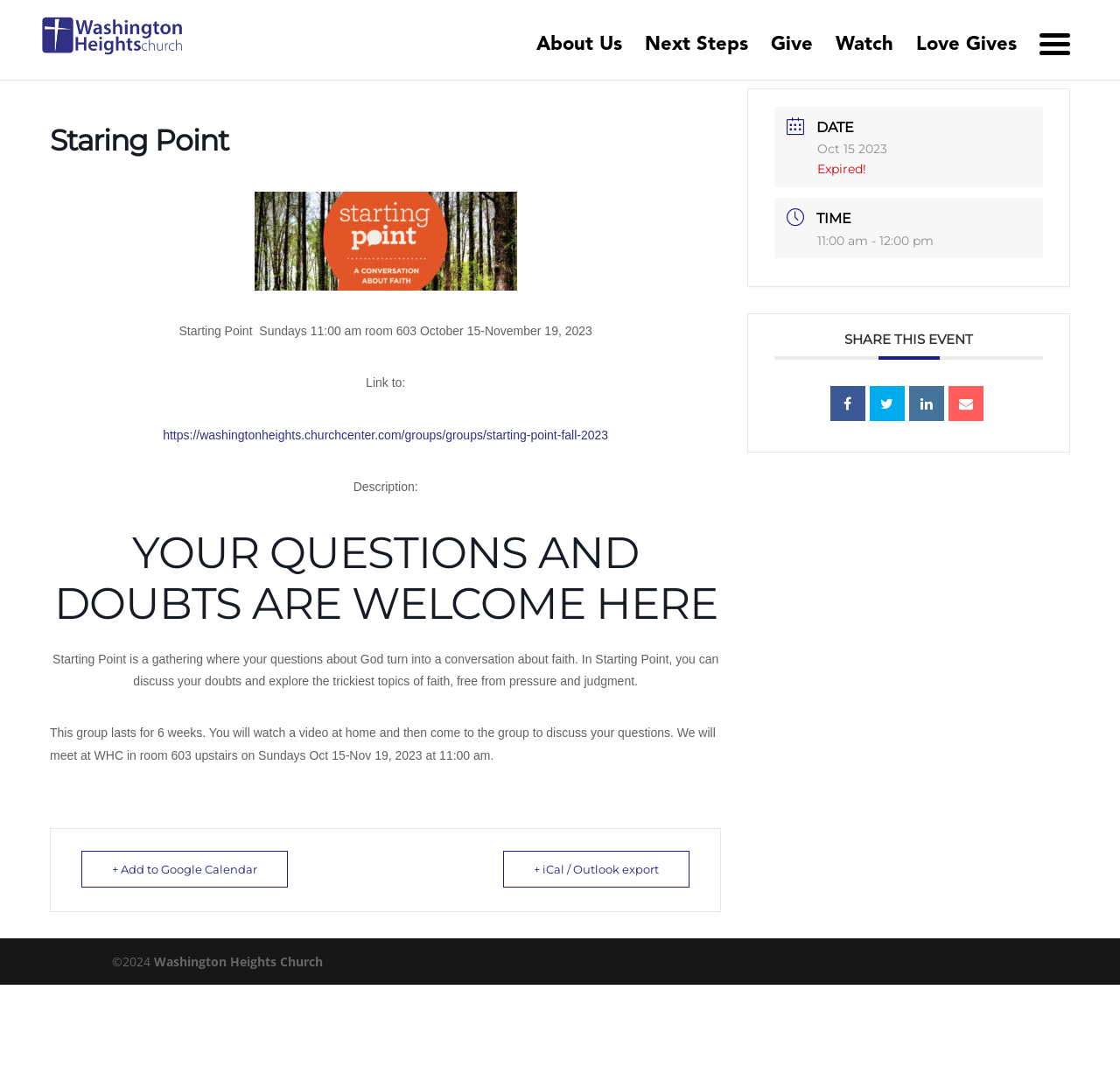Provide the bounding box coordinates, formatted as (top-left x, top-left y, bottom-right x, bottom-right y), with all values being floating point numbers between 0 and 1. Identify the bounding box of the UI element that matches the description: Washington Heights Church

[0.138, 0.893, 0.288, 0.909]